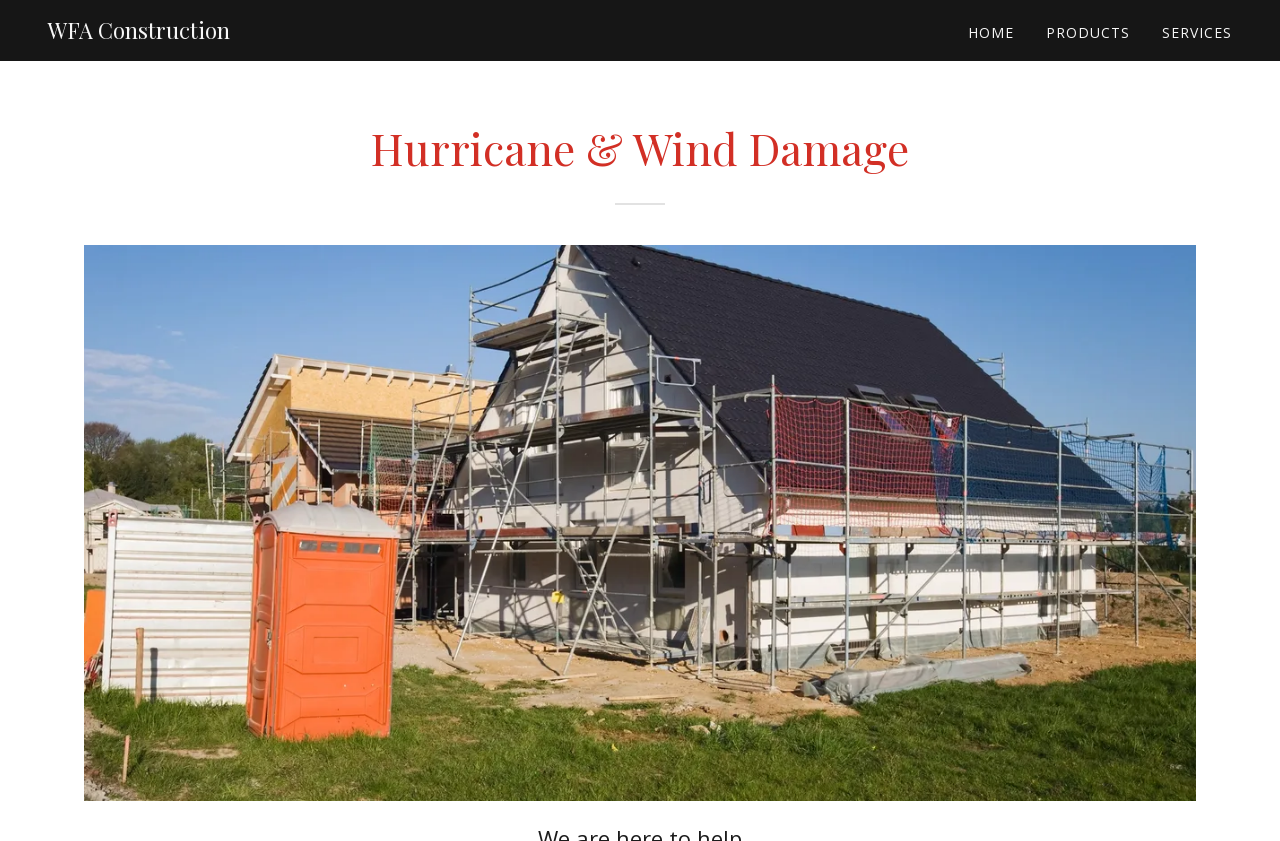Predict the bounding box for the UI component with the following description: "Services".

[0.903, 0.018, 0.967, 0.061]